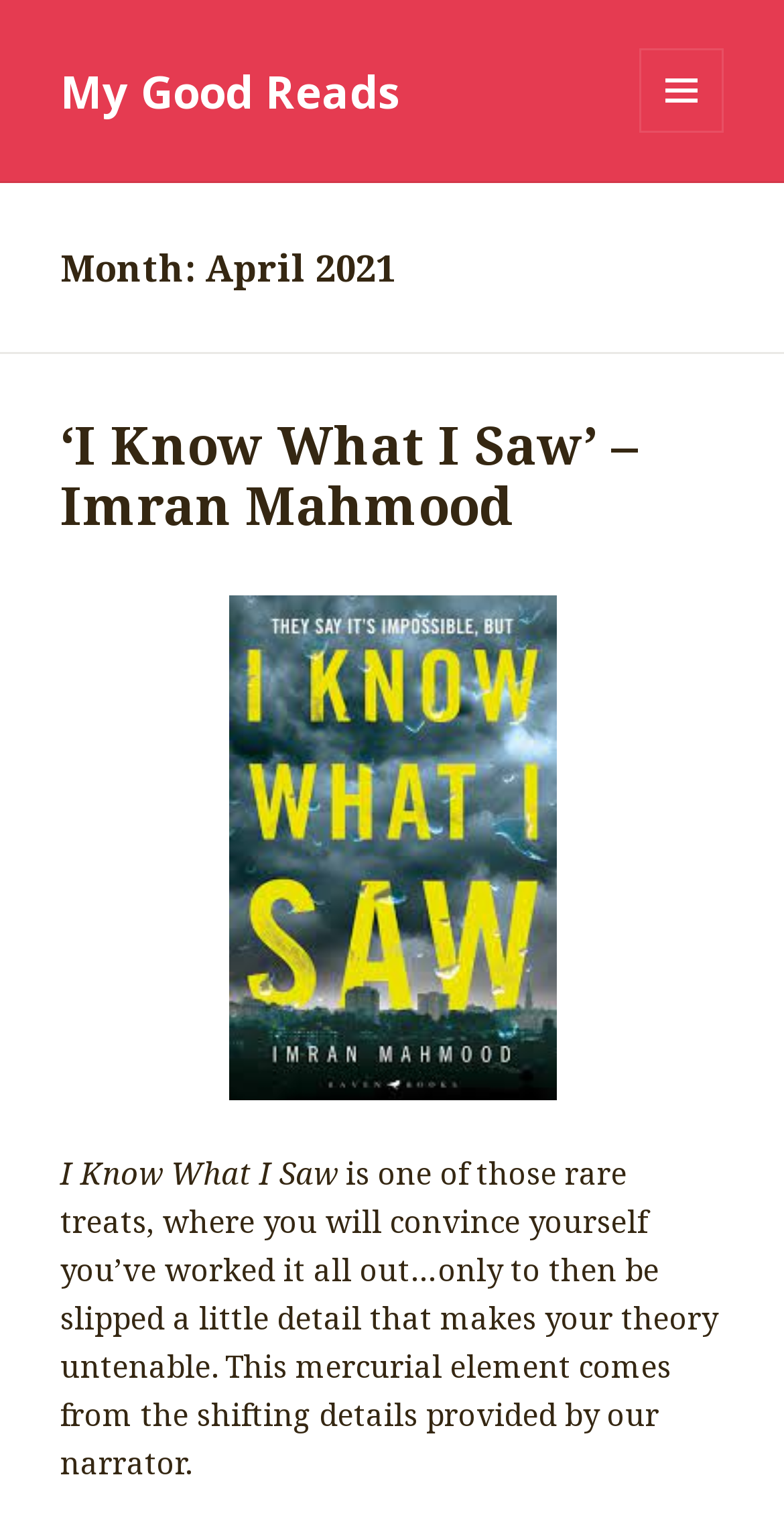What is the effect of the narrator's actions on the reader?
Please provide a detailed answer to the question.

The question can be answered by looking at the text 'is one of those rare treats, where you will convince yourself you’ve worked it all out…only to then be slipped a little detail that makes your theory untenable.' which describes the effect of the narrator's actions on the reader.